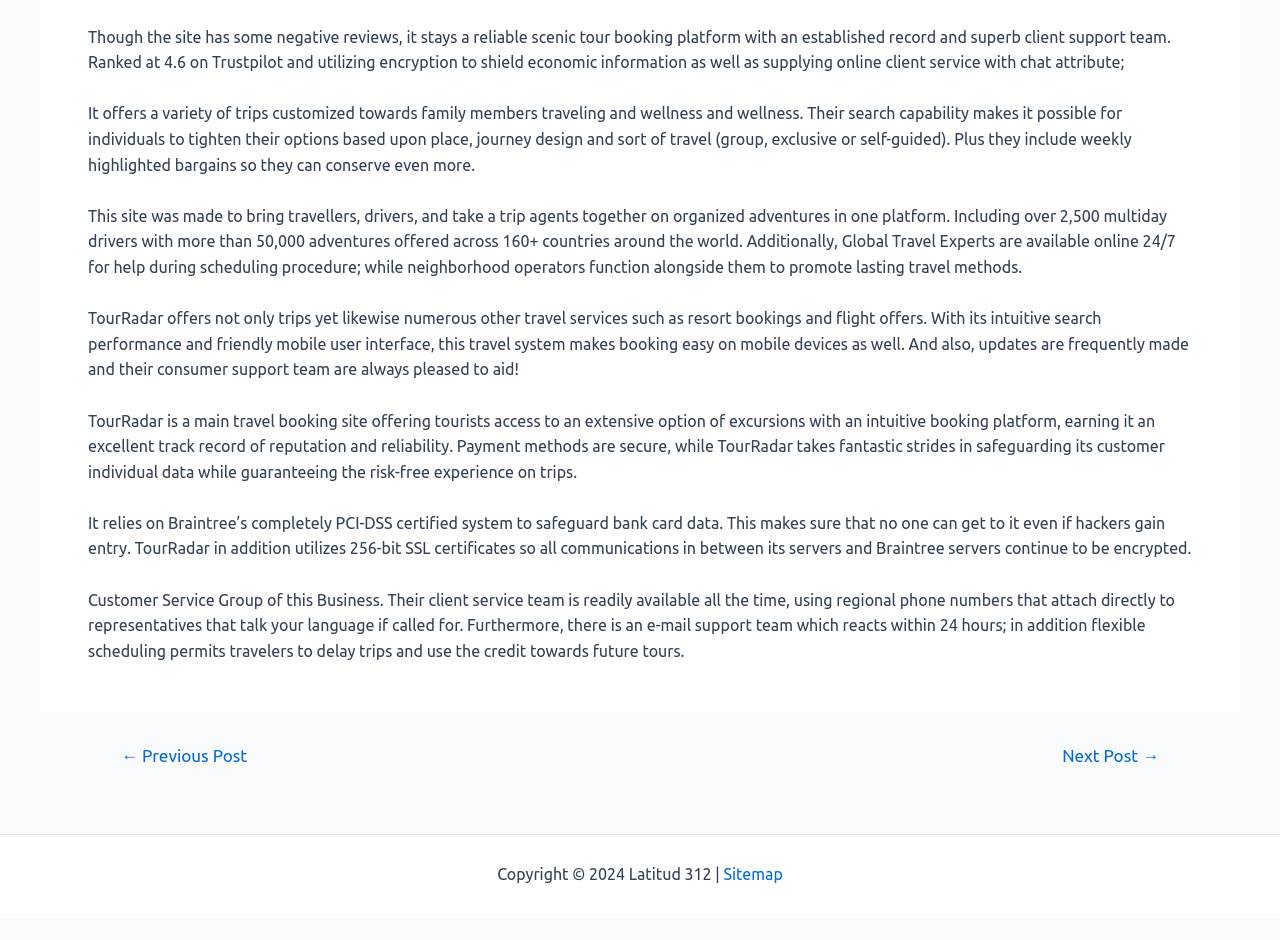What is the rating of TourRadar on Trustpilot?
Answer the question with a thorough and detailed explanation.

The rating of TourRadar on Trustpilot is mentioned in the first StaticText element, which states 'Ranked at 4.6 on Trustpilot...'